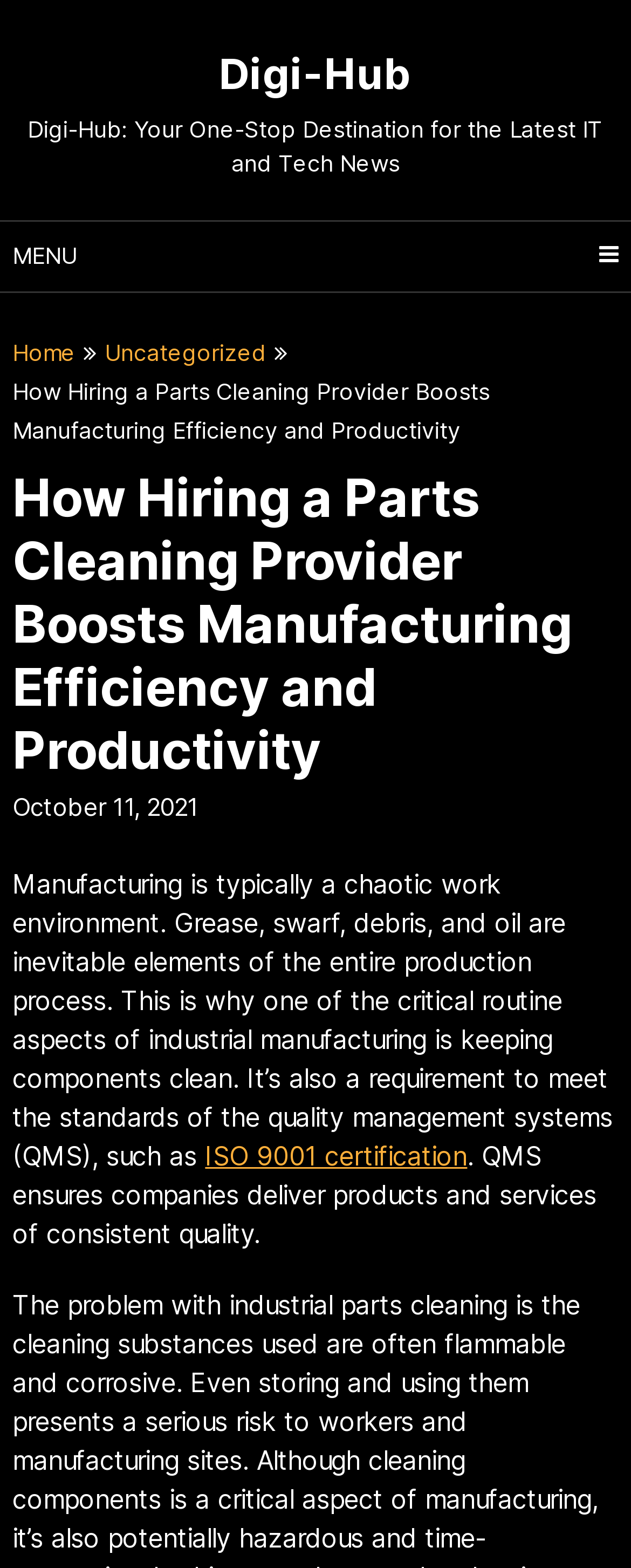Please identify and generate the text content of the webpage's main heading.

How Hiring a Parts Cleaning Provider Boosts Manufacturing Efficiency and Productivity